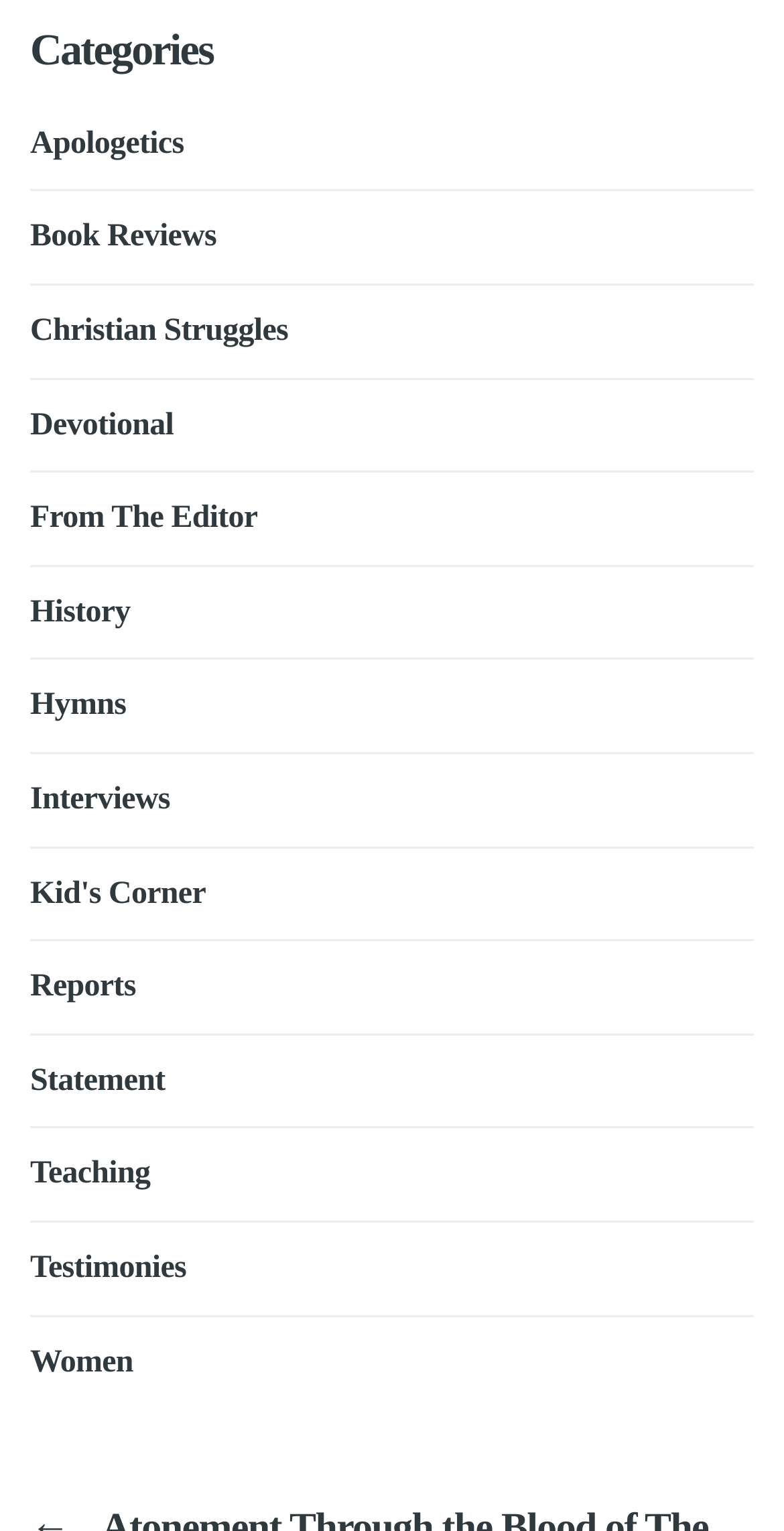Identify the bounding box coordinates for the UI element described as follows: History. Use the format (top-left x, top-left y, bottom-right x, bottom-right y) and ensure all values are floating point numbers between 0 and 1.

[0.038, 0.389, 0.166, 0.411]